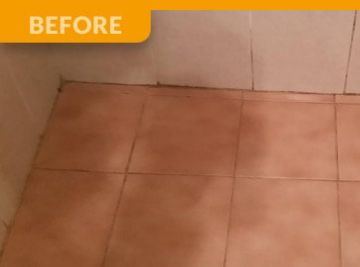What is the purpose of the image?
From the details in the image, provide a complete and detailed answer to the question.

The image is labeled with the word 'BEFORE' at the top left, indicating that it is meant to show the condition of the bathroom floor before any renovation or repair work is undertaken. This suggests that the image is intended to illustrate the need for waterproofing or repair work, such as leaky shower floor repairs or the installation of a clear over-tile waterproofing membrane.